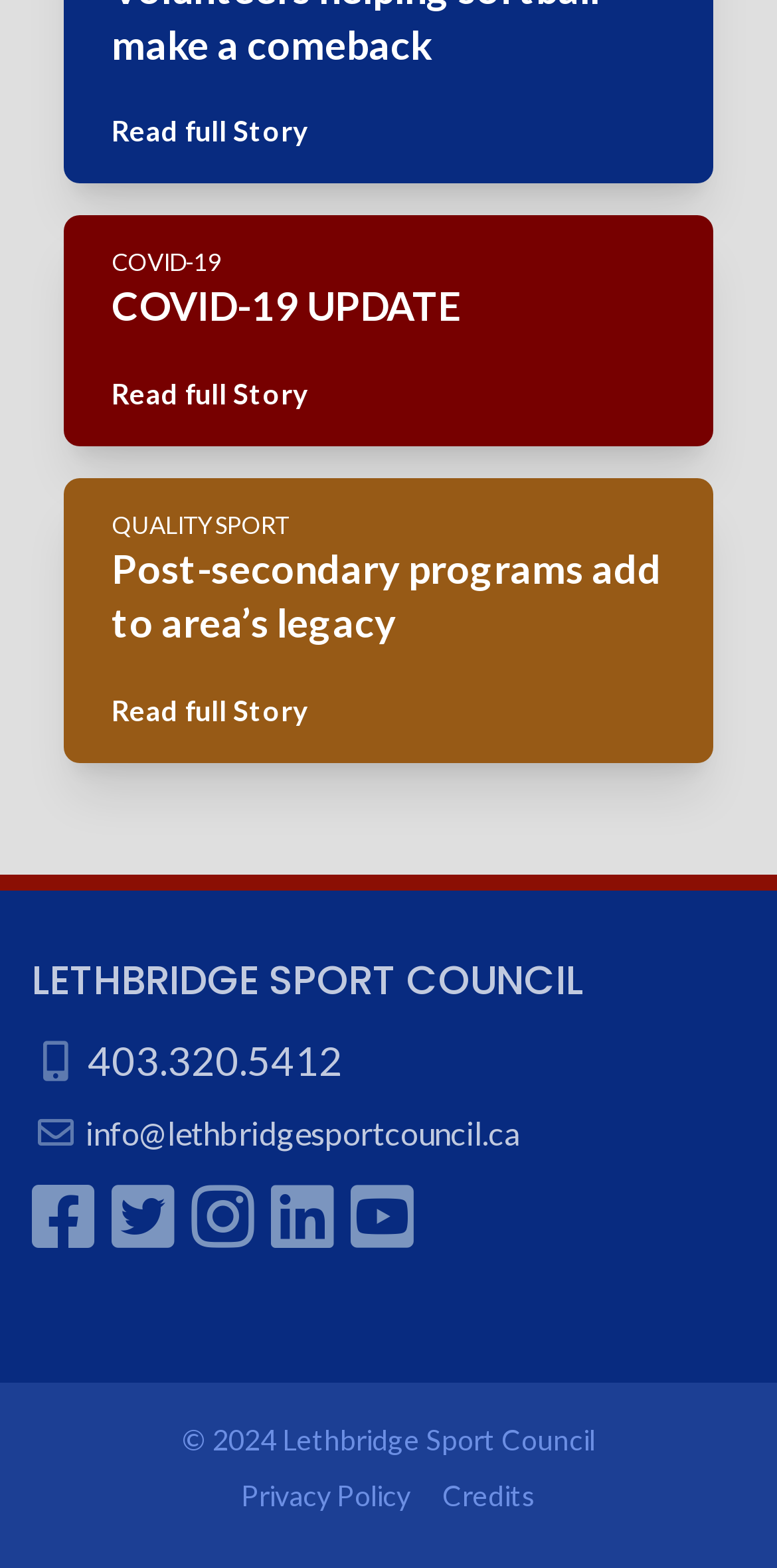Using the given element description, provide the bounding box coordinates (top-left x, top-left y, bottom-right x, bottom-right y) for the corresponding UI element in the screenshot: Privacy Policy

[0.31, 0.943, 0.528, 0.964]